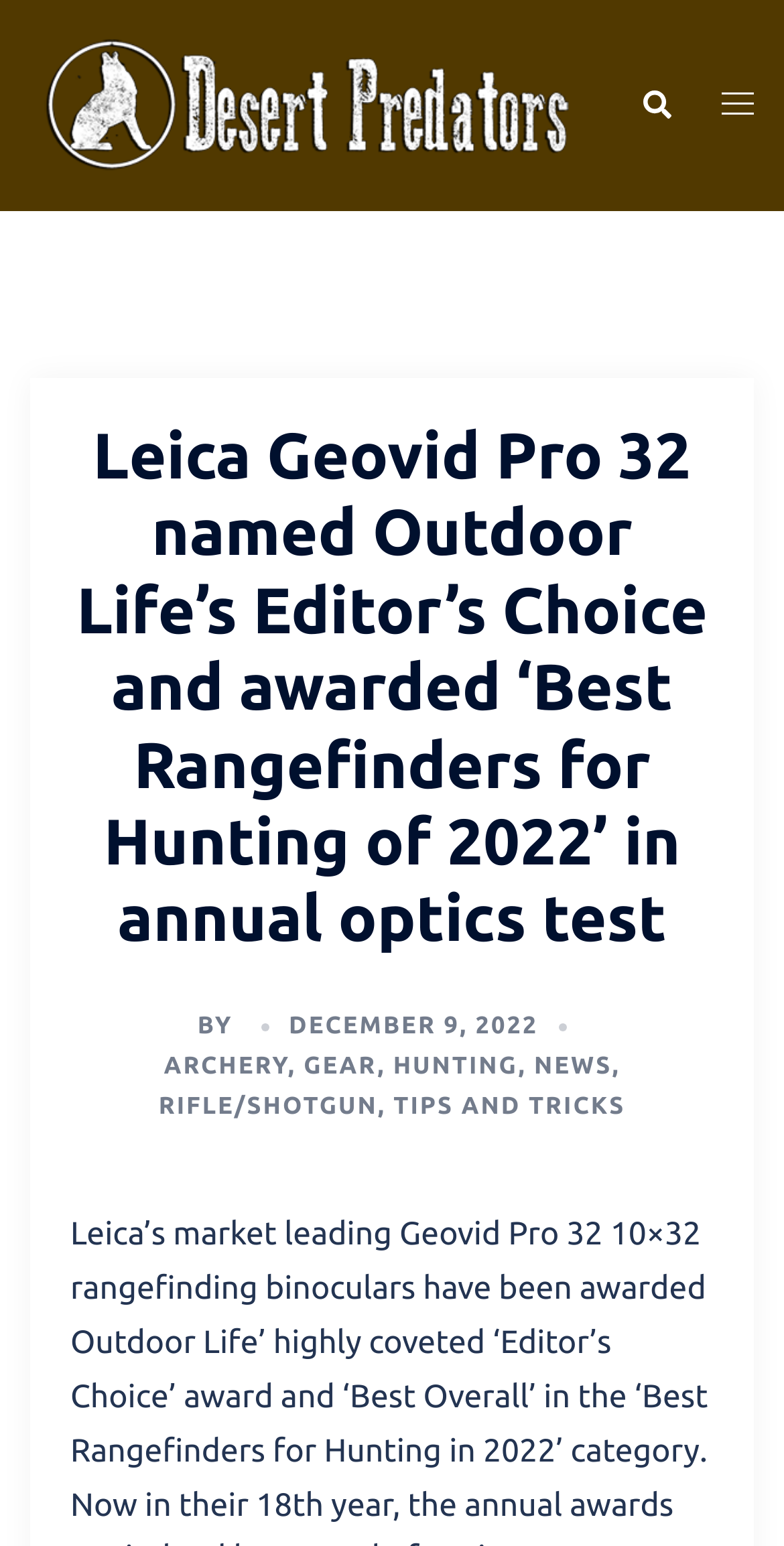What is the name of the award received by Leica Geovid Pro 32?
Answer the question with a single word or phrase by looking at the picture.

Editor's Choice